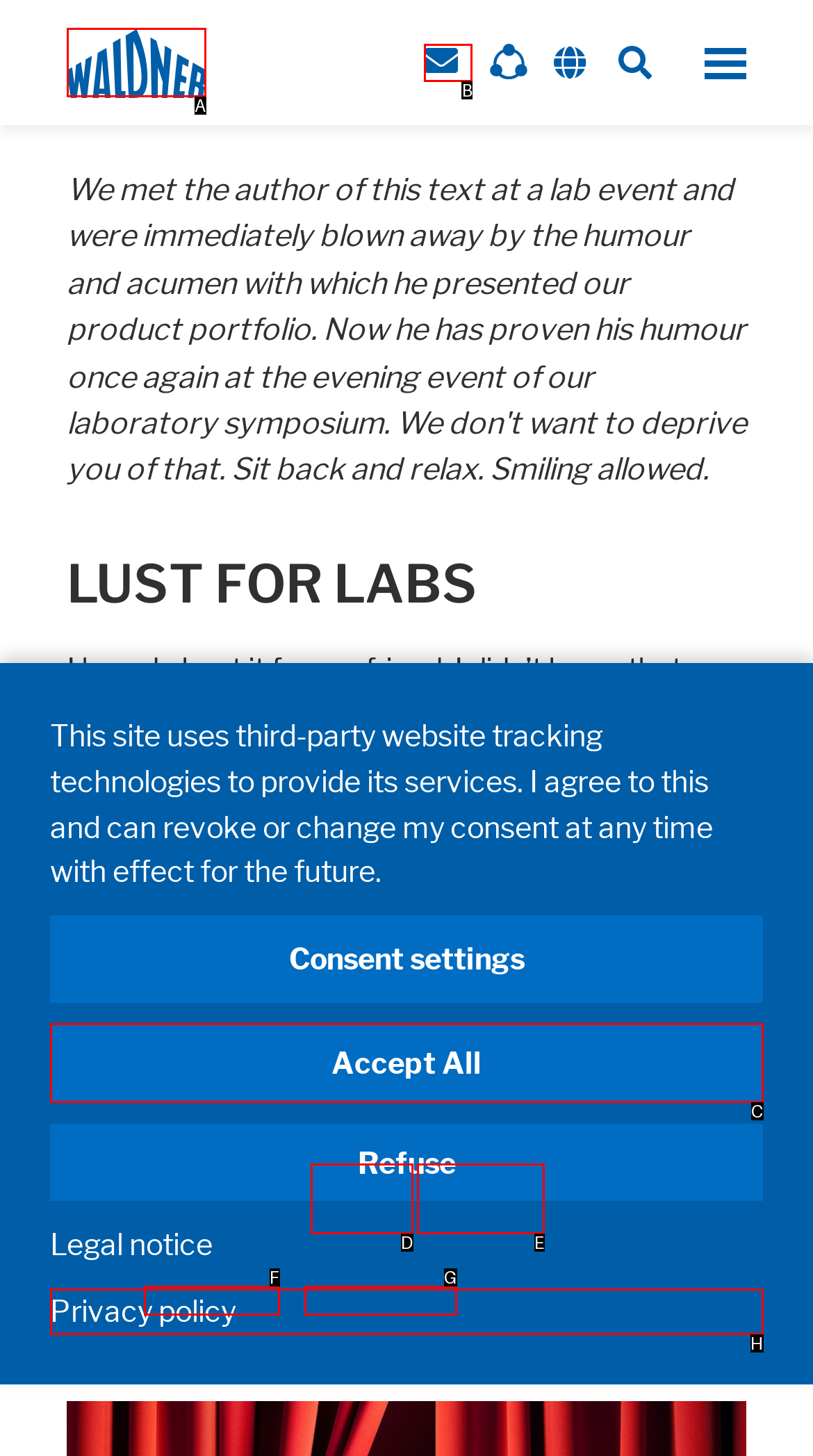Identify the HTML element that corresponds to the description: Refuse Provide the letter of the matching option directly from the choices.

E